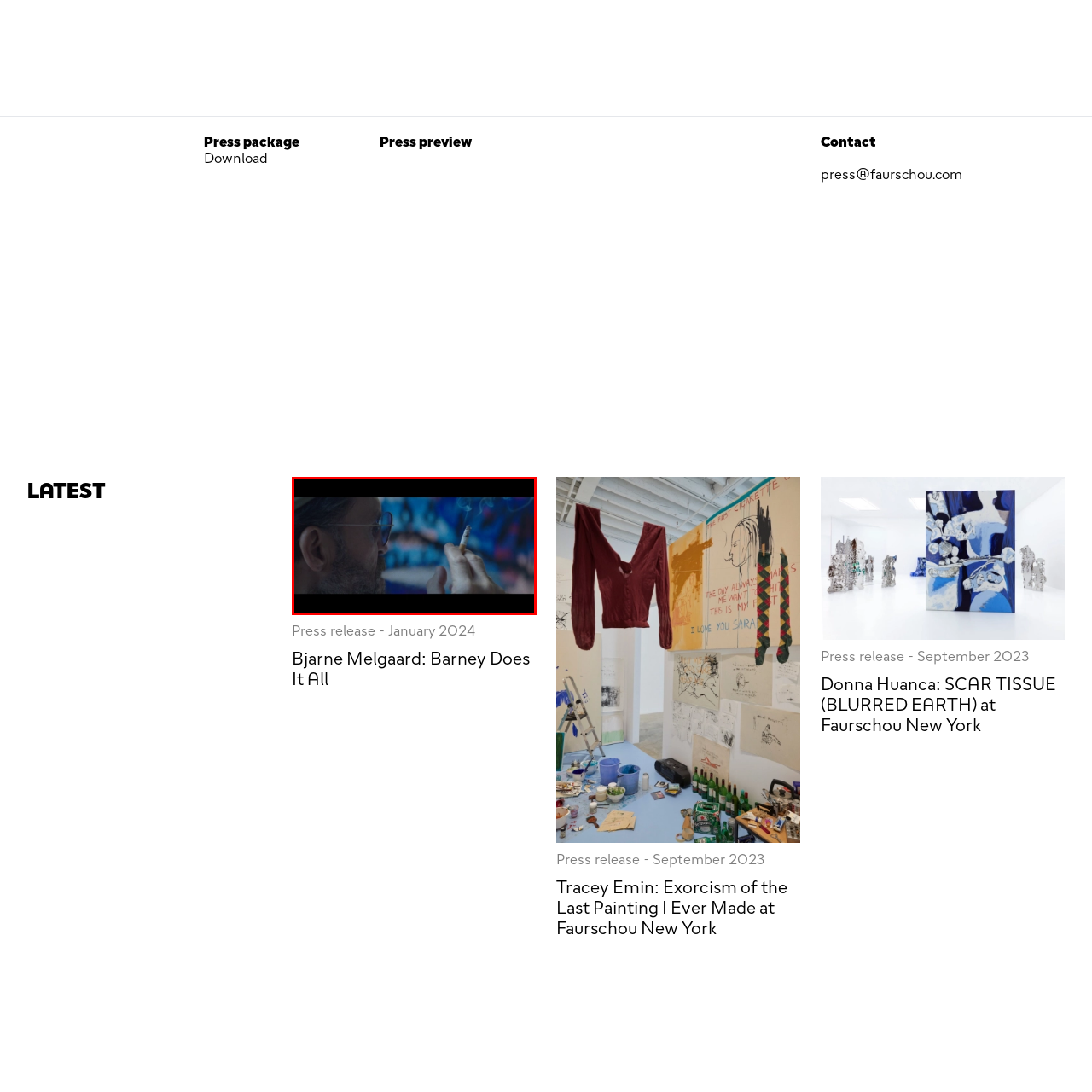What is the likely setting of the scene?  
Concentrate on the image marked with the red box and respond with a detailed answer that is fully based on the content of the image.

The image captures a contemplative moment featuring a man surrounded by an abstract, colorful background that suggests a creative environment. Given the vibrant colors and the man's introspective demeanor, it is likely that the scene is set within a gallery or studio, which is further supported by the connection to the press release titled 'Bjarne Melgaard: Barney Does It All'.